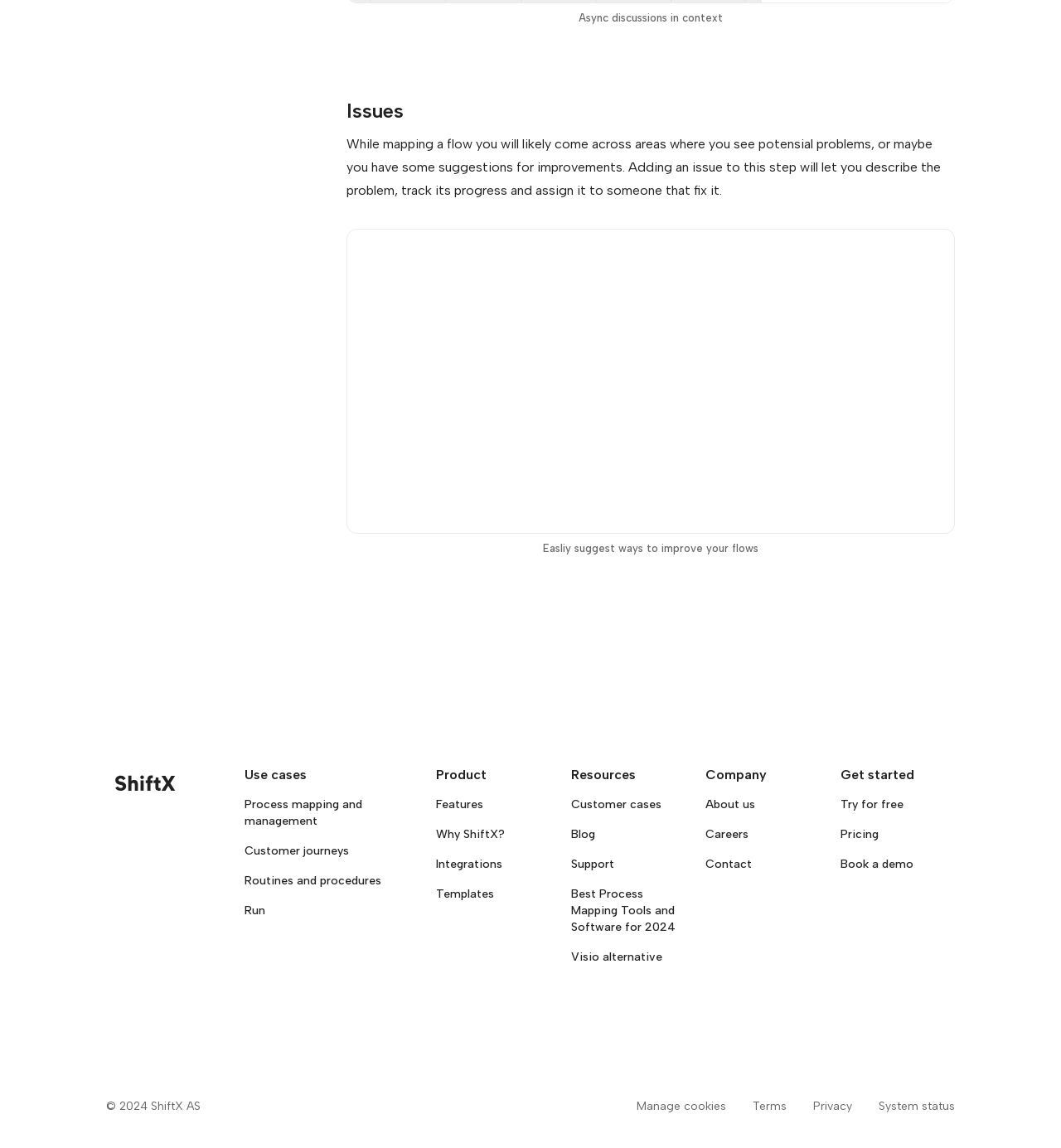Please indicate the bounding box coordinates of the element's region to be clicked to achieve the instruction: "Try for free". Provide the coordinates as four float numbers between 0 and 1, i.e., [left, top, right, bottom].

[0.792, 0.695, 0.851, 0.707]